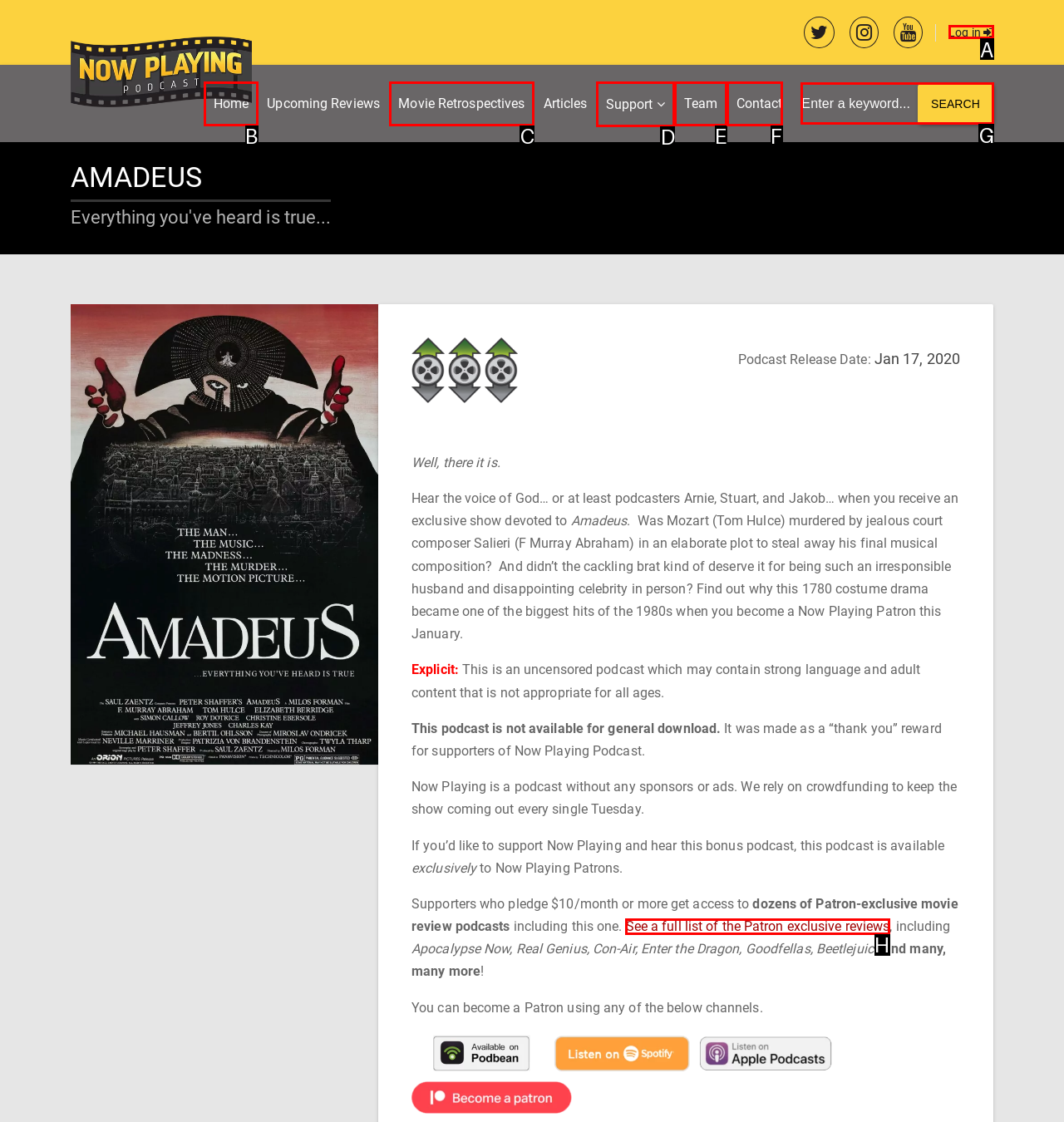Identify the HTML element that should be clicked to accomplish the task: Search for a keyword
Provide the option's letter from the given choices.

G